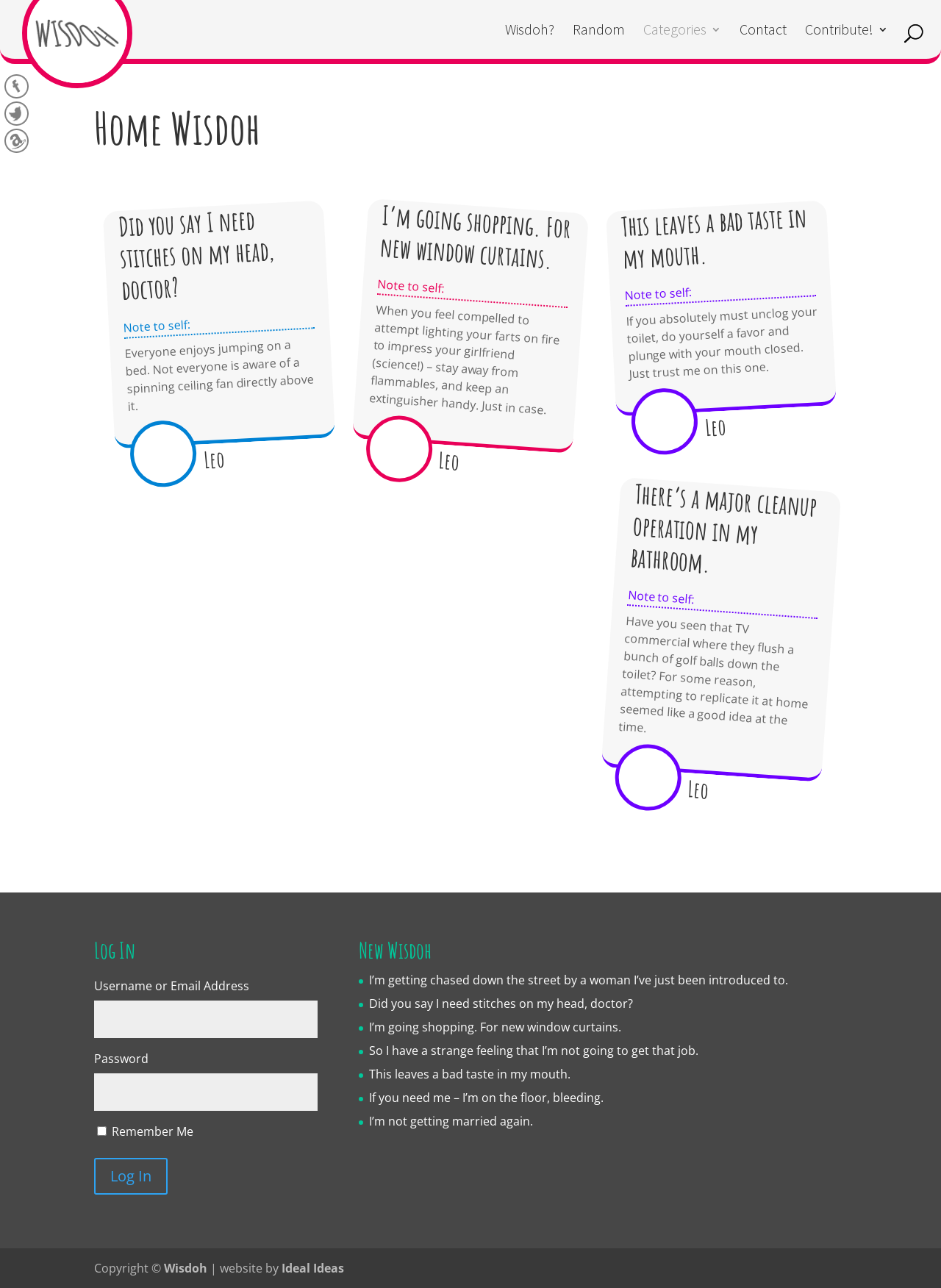Based on the element description Amazon Wishlist, identify the bounding box of the UI element in the given webpage screenshot. The coordinates should be in the format (top-left x, top-left y, bottom-right x, bottom-right y) and must be between 0 and 1.

[0.004, 0.099, 0.027, 0.113]